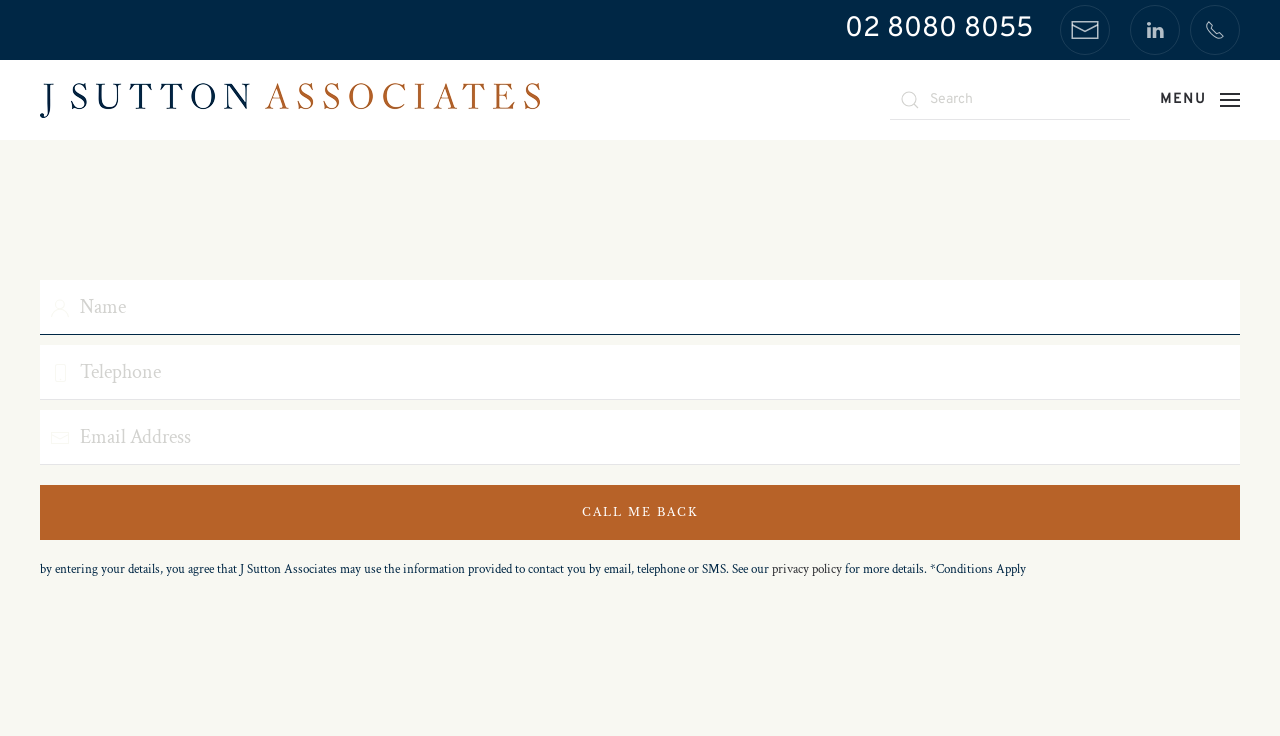Please identify the bounding box coordinates of the clickable area that will fulfill the following instruction: "Search for something". The coordinates should be in the format of four float numbers between 0 and 1, i.e., [left, top, right, bottom].

[0.695, 0.109, 0.882, 0.163]